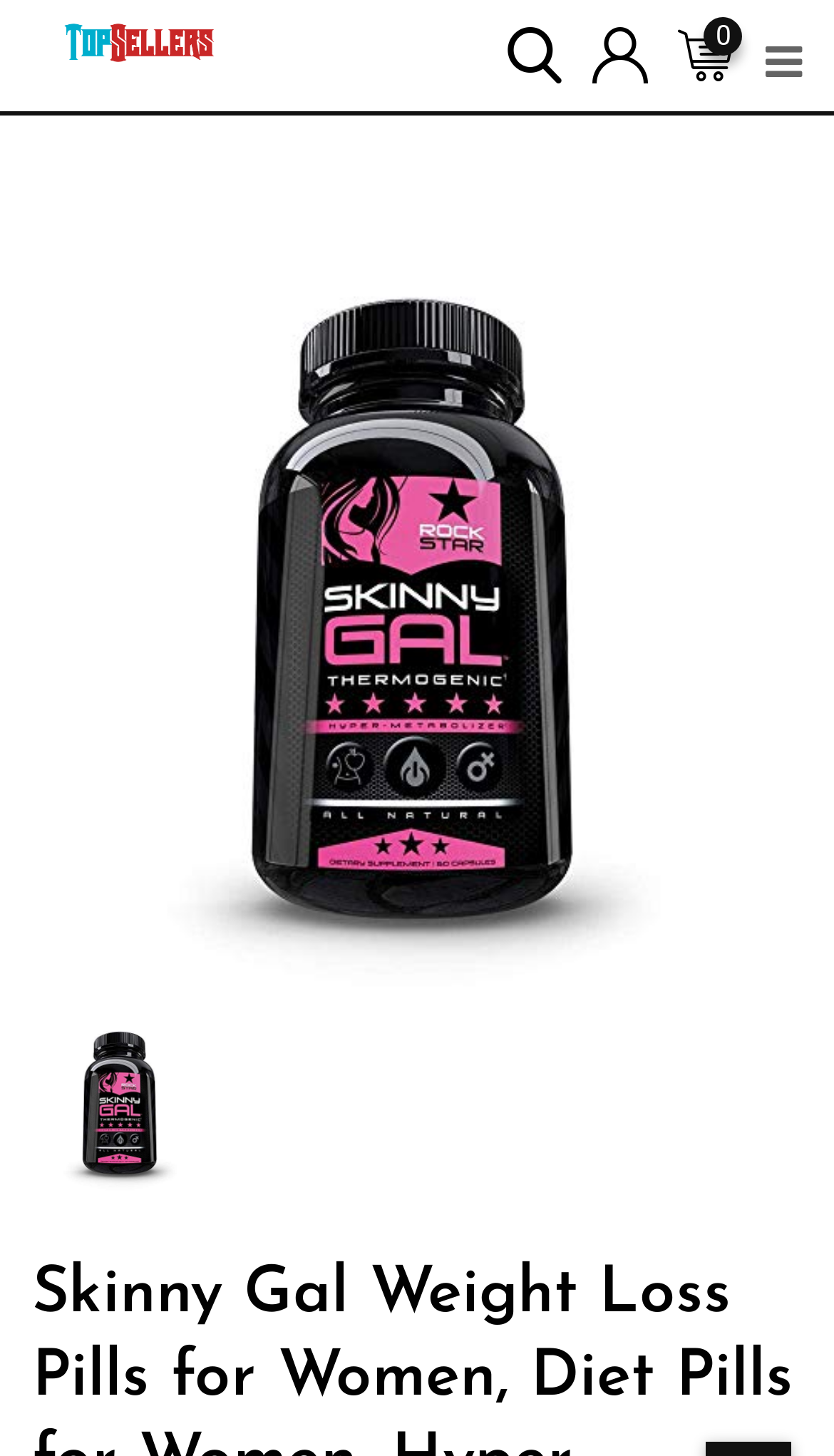Calculate the bounding box coordinates of the UI element given the description: "parent_node: 0".

[0.0, 0.007, 0.333, 0.047]